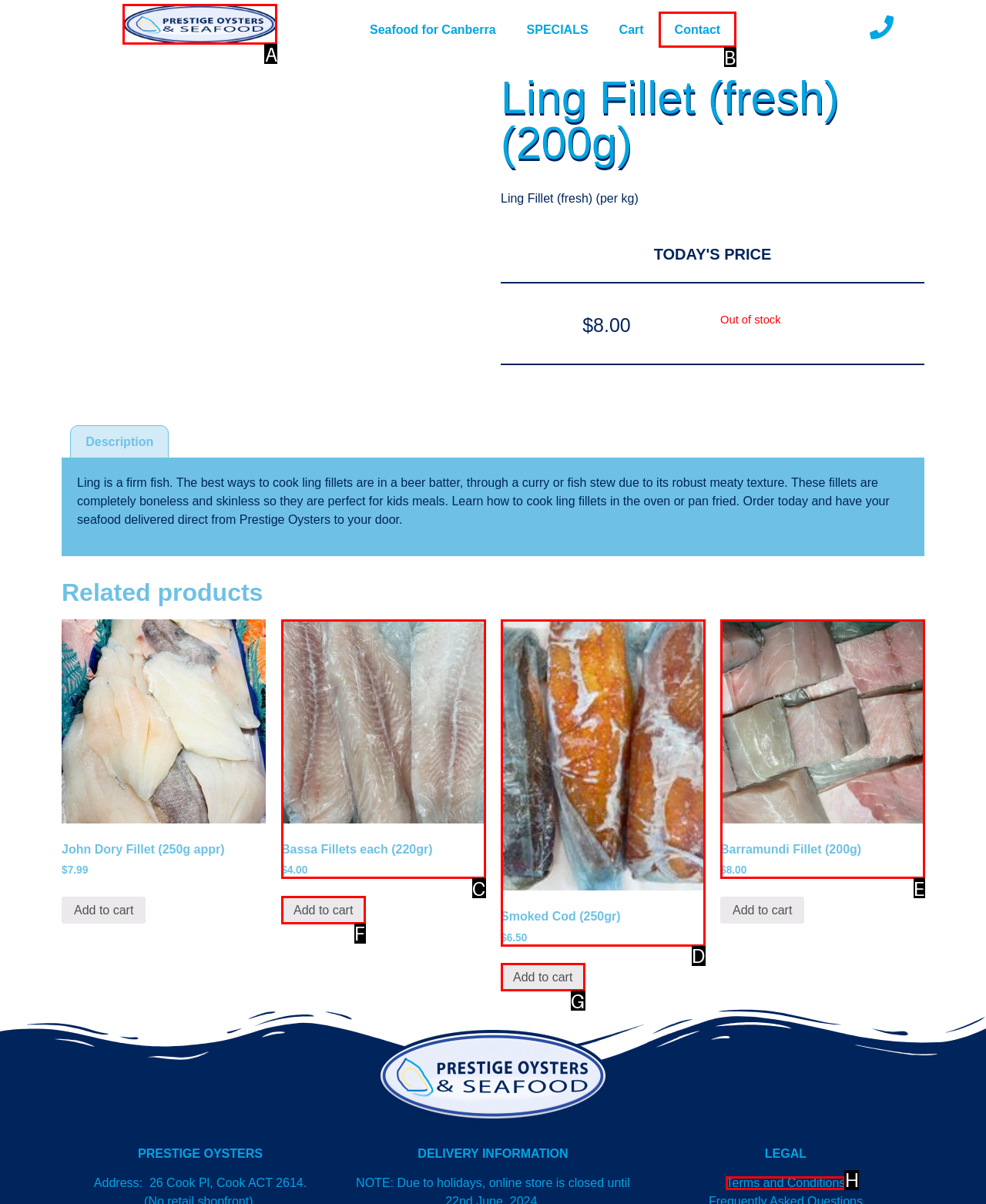Point out the letter of the HTML element you should click on to execute the task: Search for something
Reply with the letter from the given options.

None